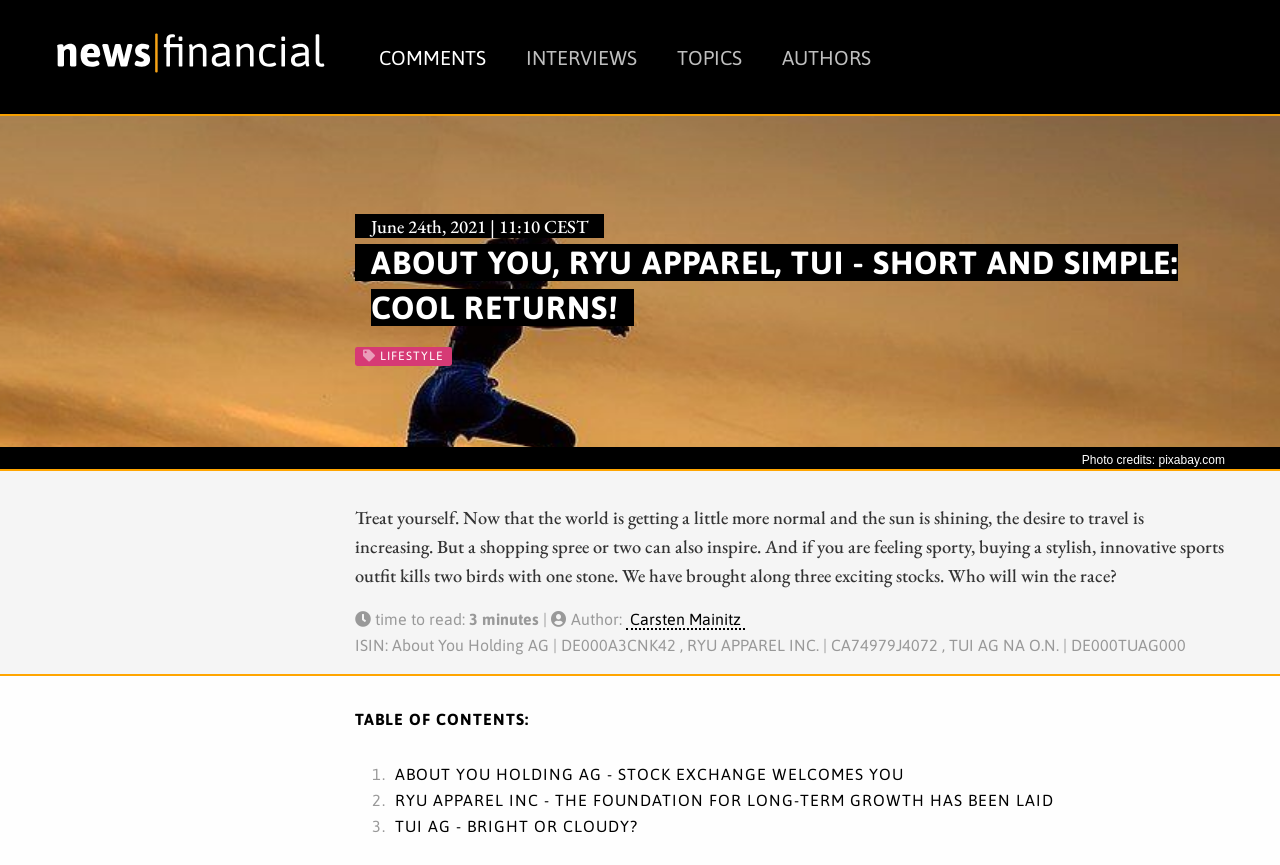Respond with a single word or short phrase to the following question: 
How many topics are listed in the table of contents?

3